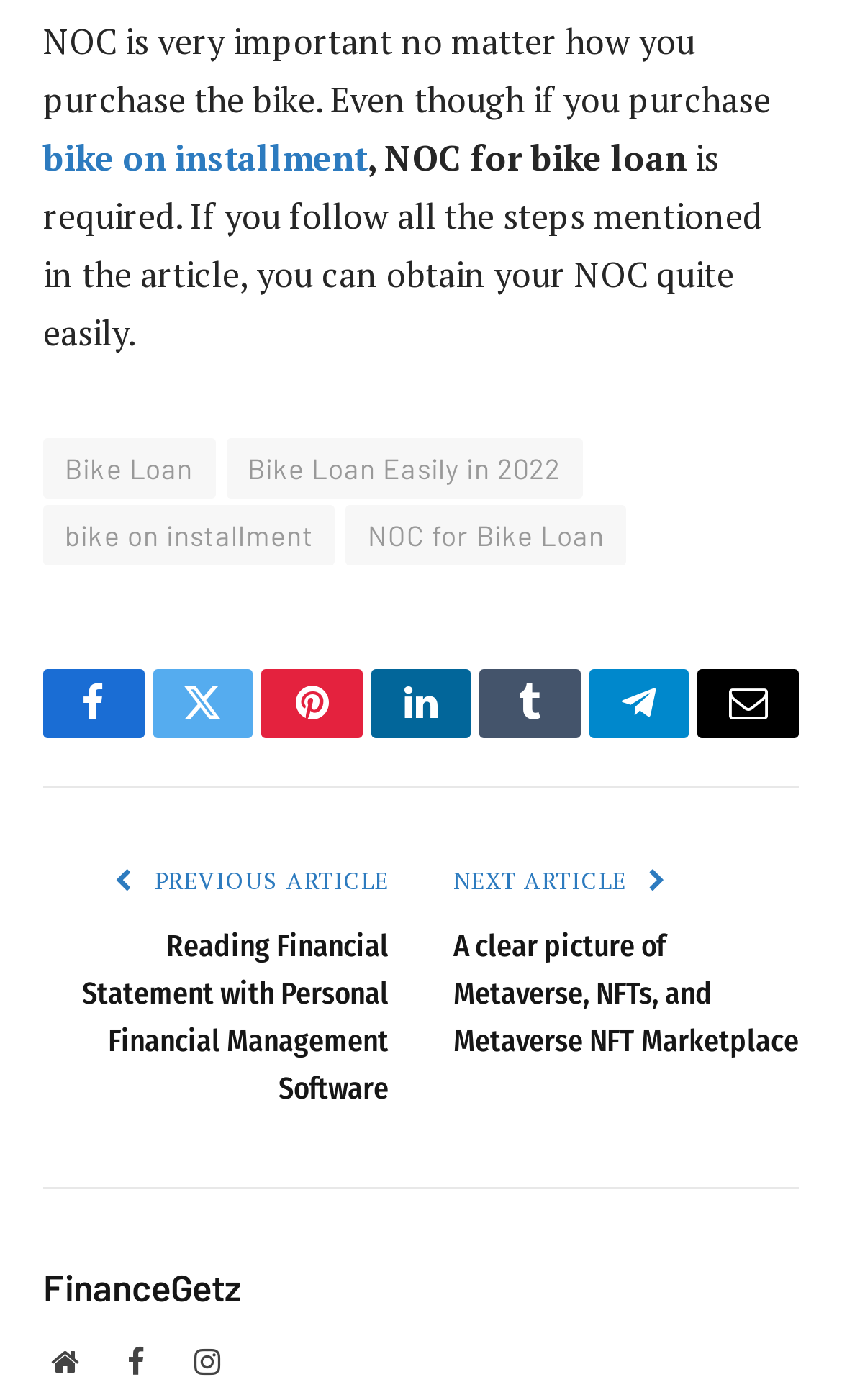Extract the bounding box coordinates for the HTML element that matches this description: "bike on installment". The coordinates should be four float numbers between 0 and 1, i.e., [left, top, right, bottom].

[0.051, 0.361, 0.399, 0.405]